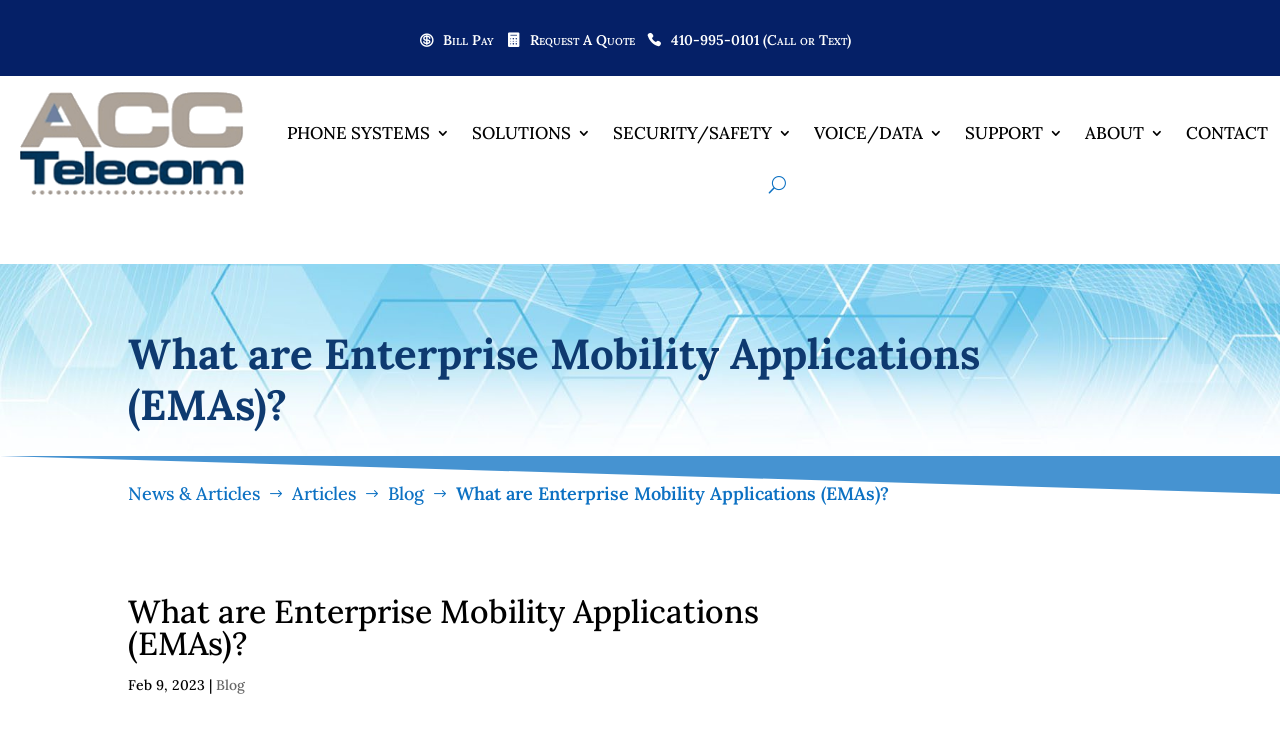Specify the bounding box coordinates of the area that needs to be clicked to achieve the following instruction: "Click on Bill Pay".

[0.335, 0.045, 0.386, 0.104]